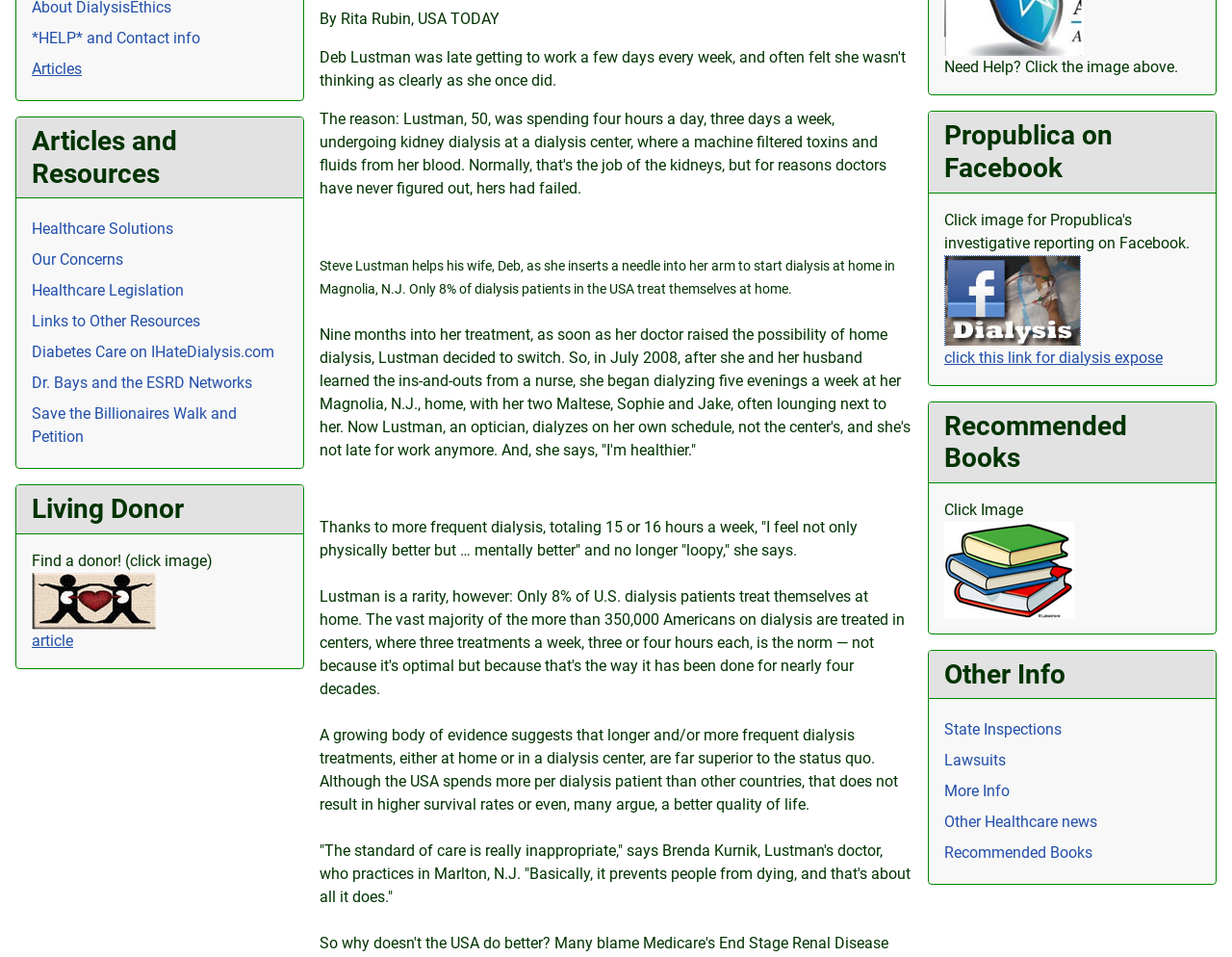Please find the bounding box coordinates in the format (top-left x, top-left y, bottom-right x, bottom-right y) for the given element description. Ensure the coordinates are floating point numbers between 0 and 1. Description: Lawsuits

[0.766, 0.785, 0.816, 0.804]